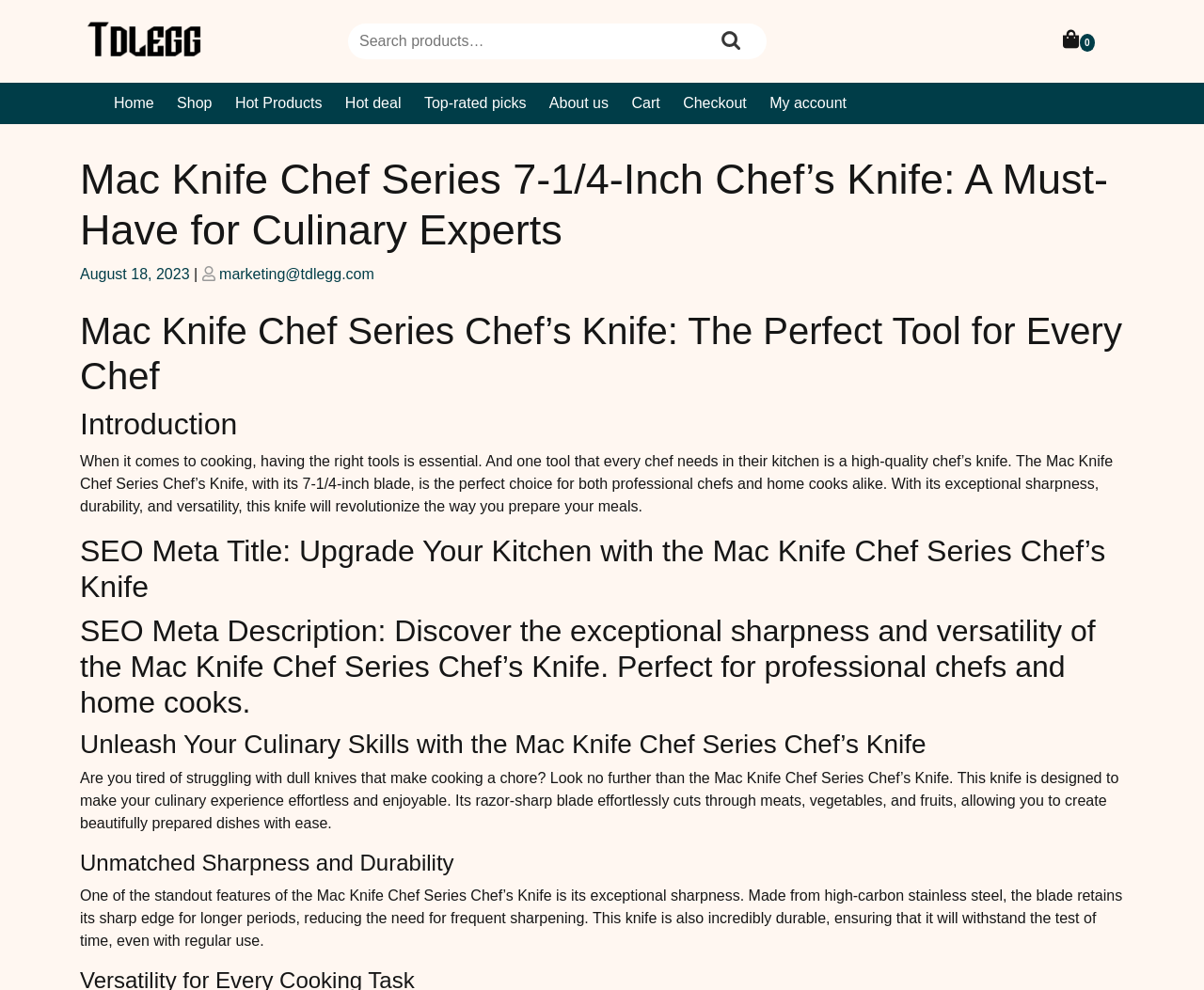Please specify the bounding box coordinates of the region to click in order to perform the following instruction: "Go to the home page".

[0.087, 0.084, 0.136, 0.126]